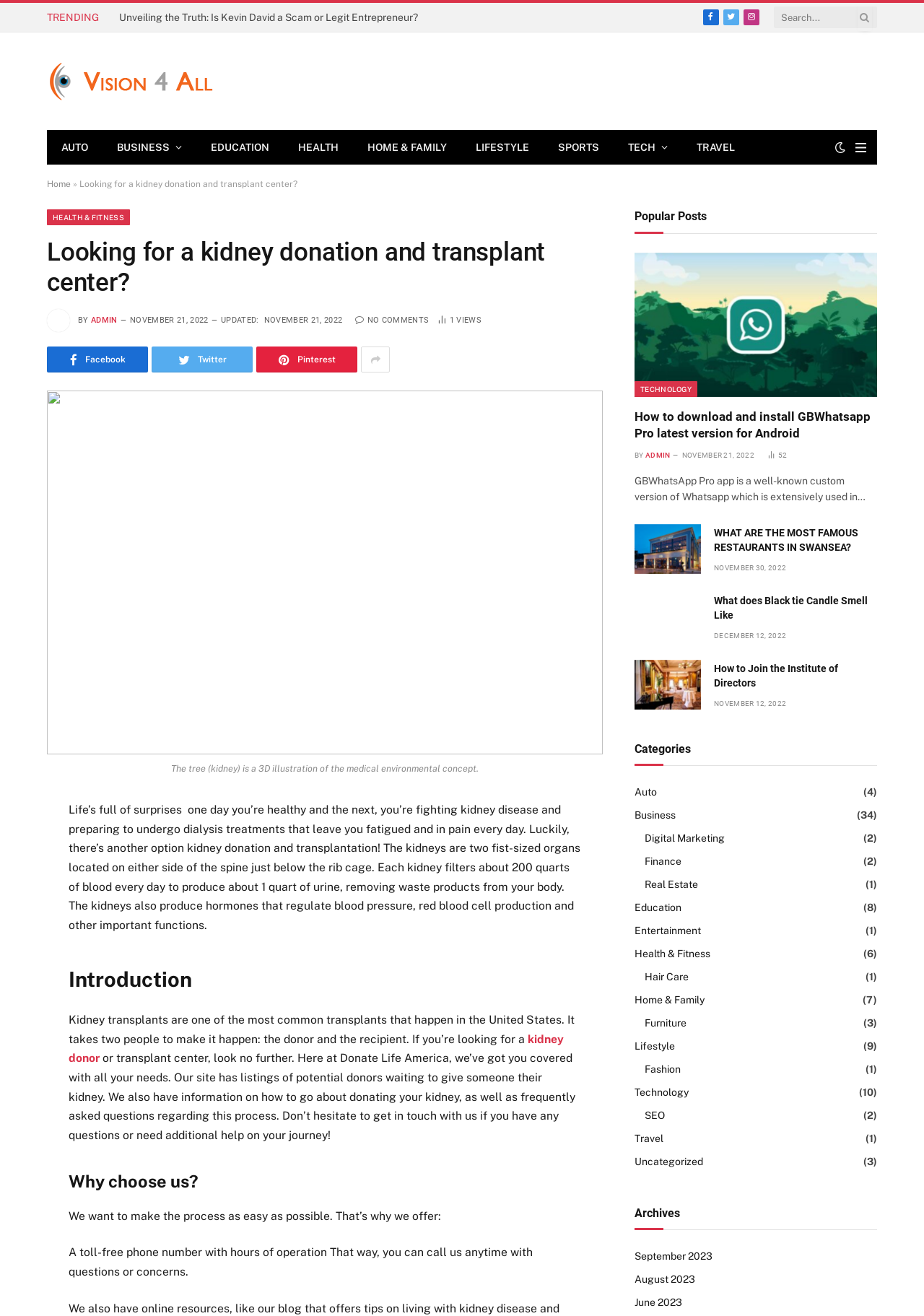Answer the question with a single word or phrase: 
What is the purpose of the social media links?

To share content on social media